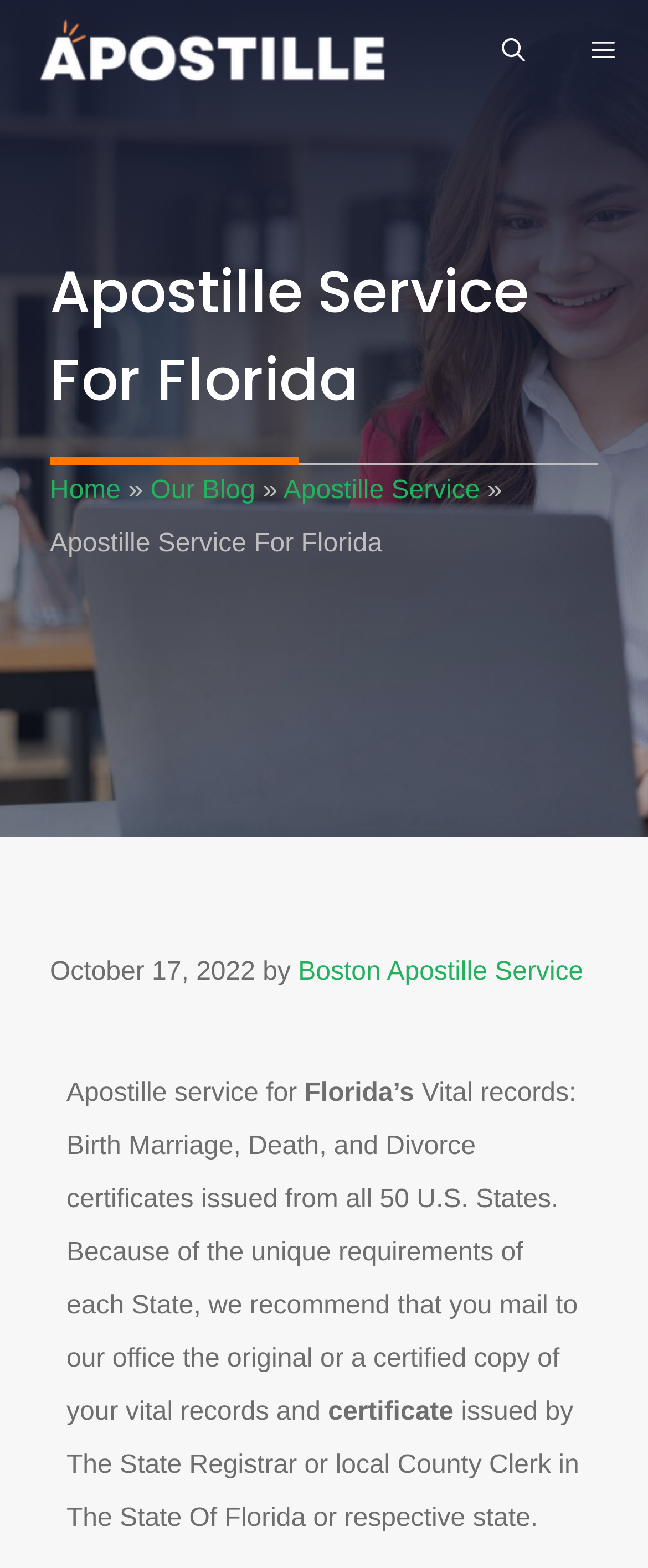Use a single word or phrase to respond to the question:
What is the name of the company providing the apostille service?

Boston Apostille Service